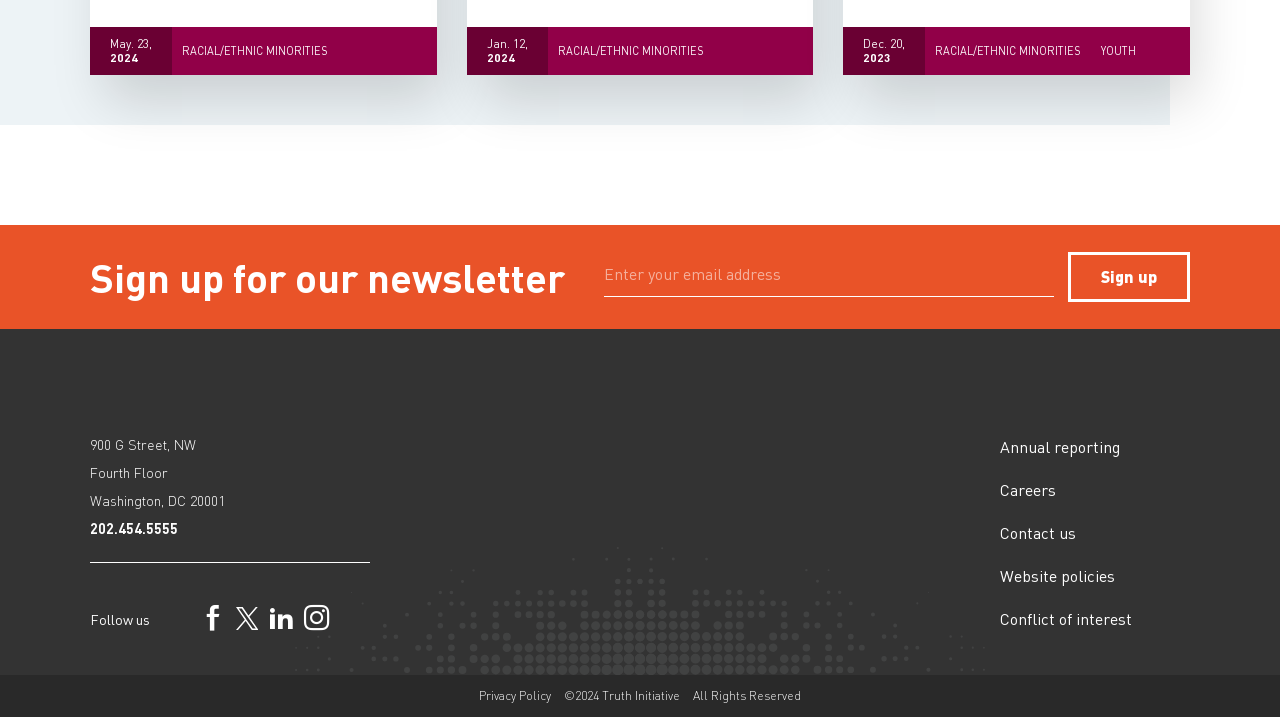Using the provided element description: "Racial/Ethnic Minorities", determine the bounding box coordinates of the corresponding UI element in the screenshot.

[0.142, 0.062, 0.256, 0.081]